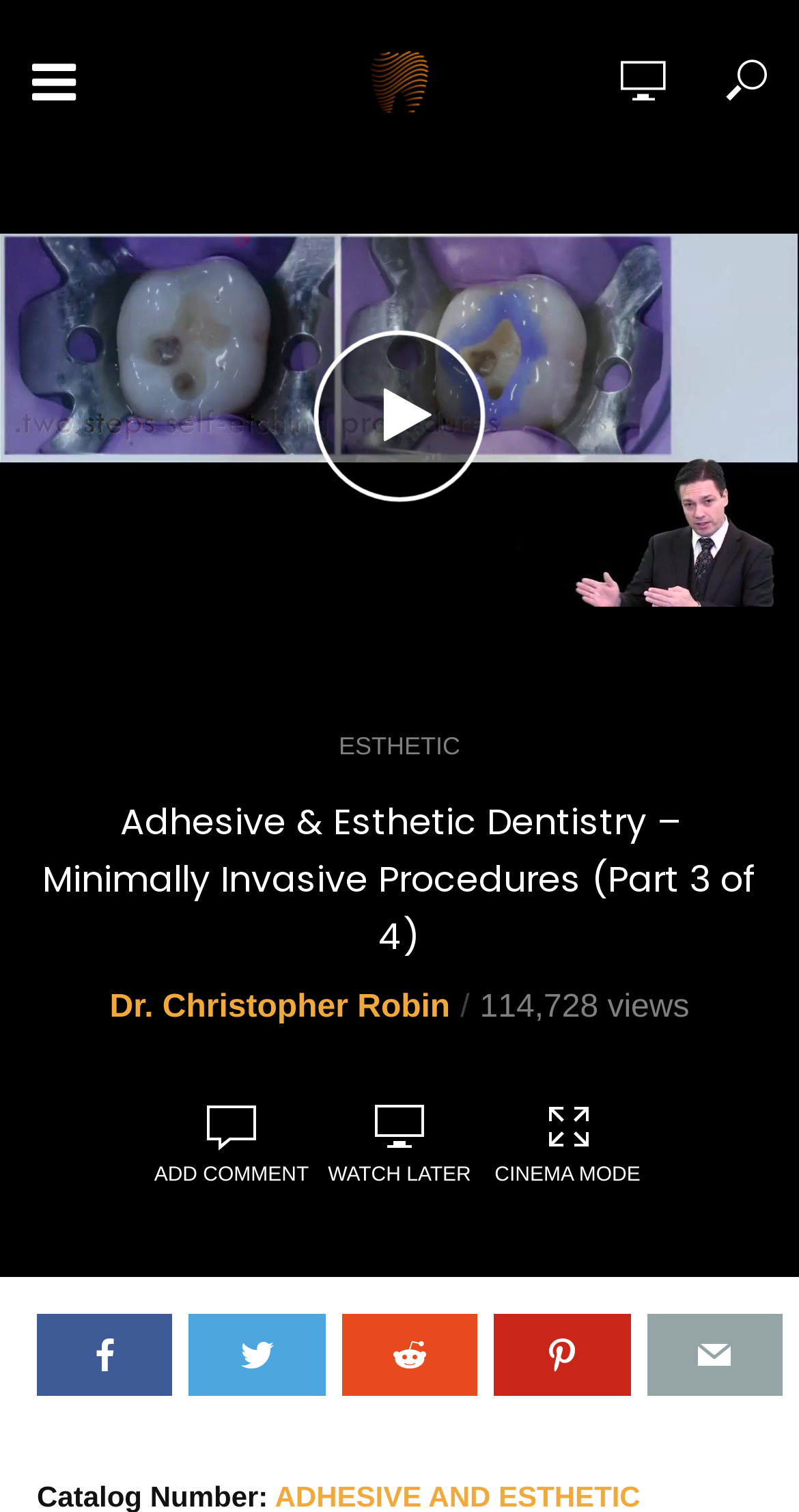Bounding box coordinates are specified in the format (top-left x, top-left y, bottom-right x, bottom-right y). All values are floating point numbers bounded between 0 and 1. Please provide the bounding box coordinate of the region this sentence describes: Add comment

[0.185, 0.709, 0.395, 0.79]